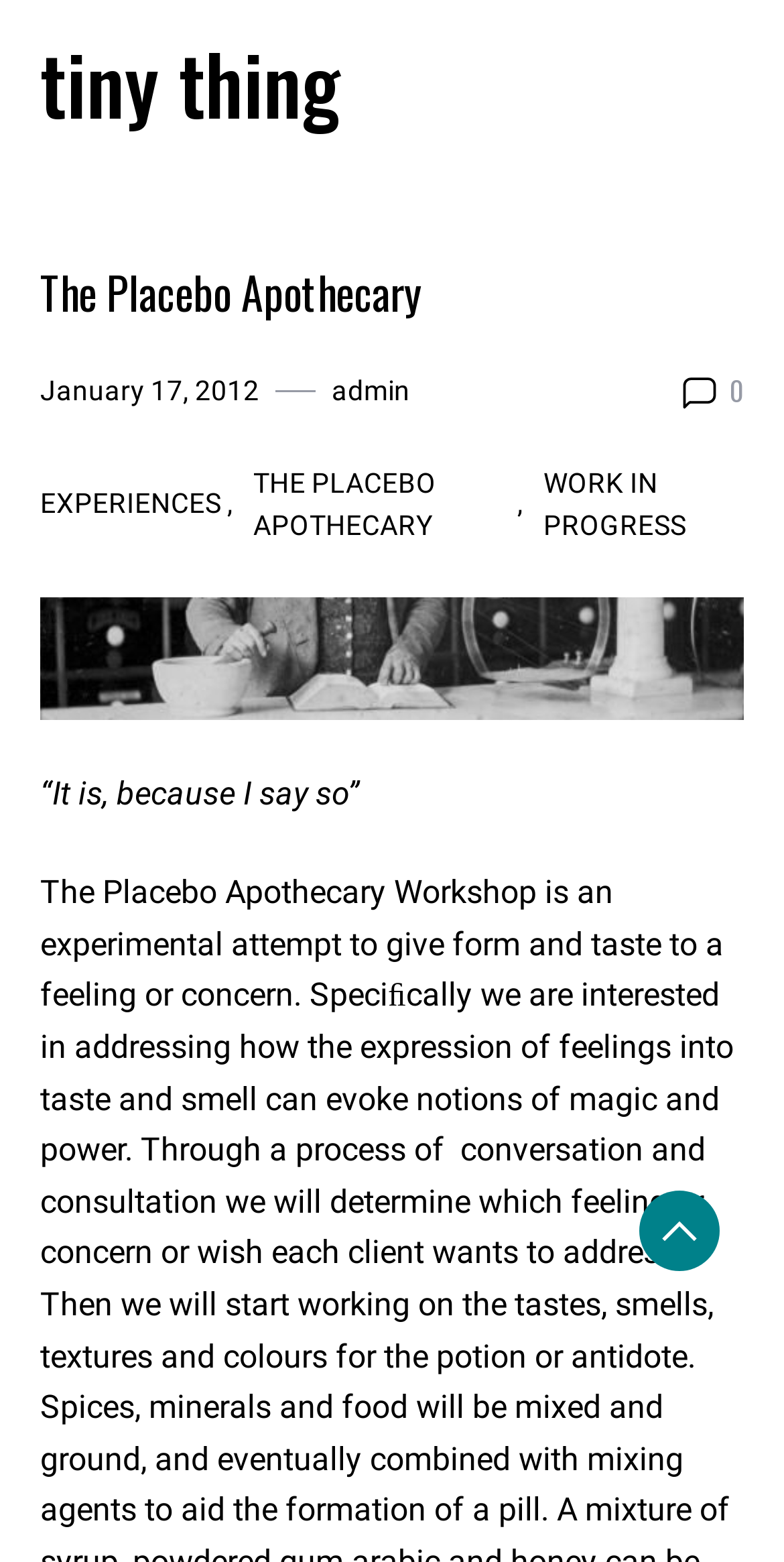Locate the bounding box coordinates of the clickable area to execute the instruction: "view the post from January 17, 2012". Provide the coordinates as four float numbers between 0 and 1, represented as [left, top, right, bottom].

[0.051, 0.237, 0.331, 0.265]